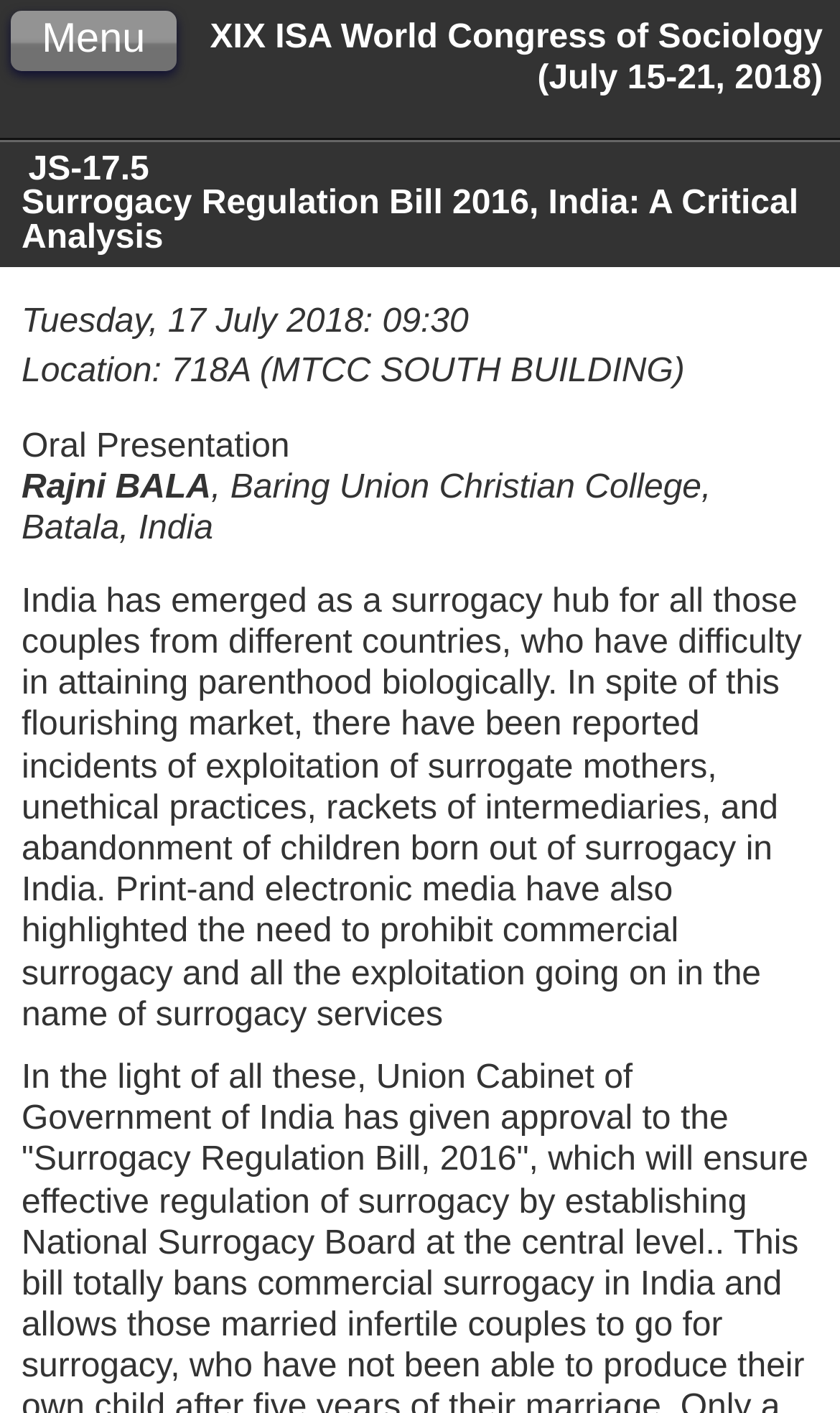Give a concise answer of one word or phrase to the question: 
What is the title of the presentation?

Surrogacy Regulation Bill 2016, India: A Critical Analysis